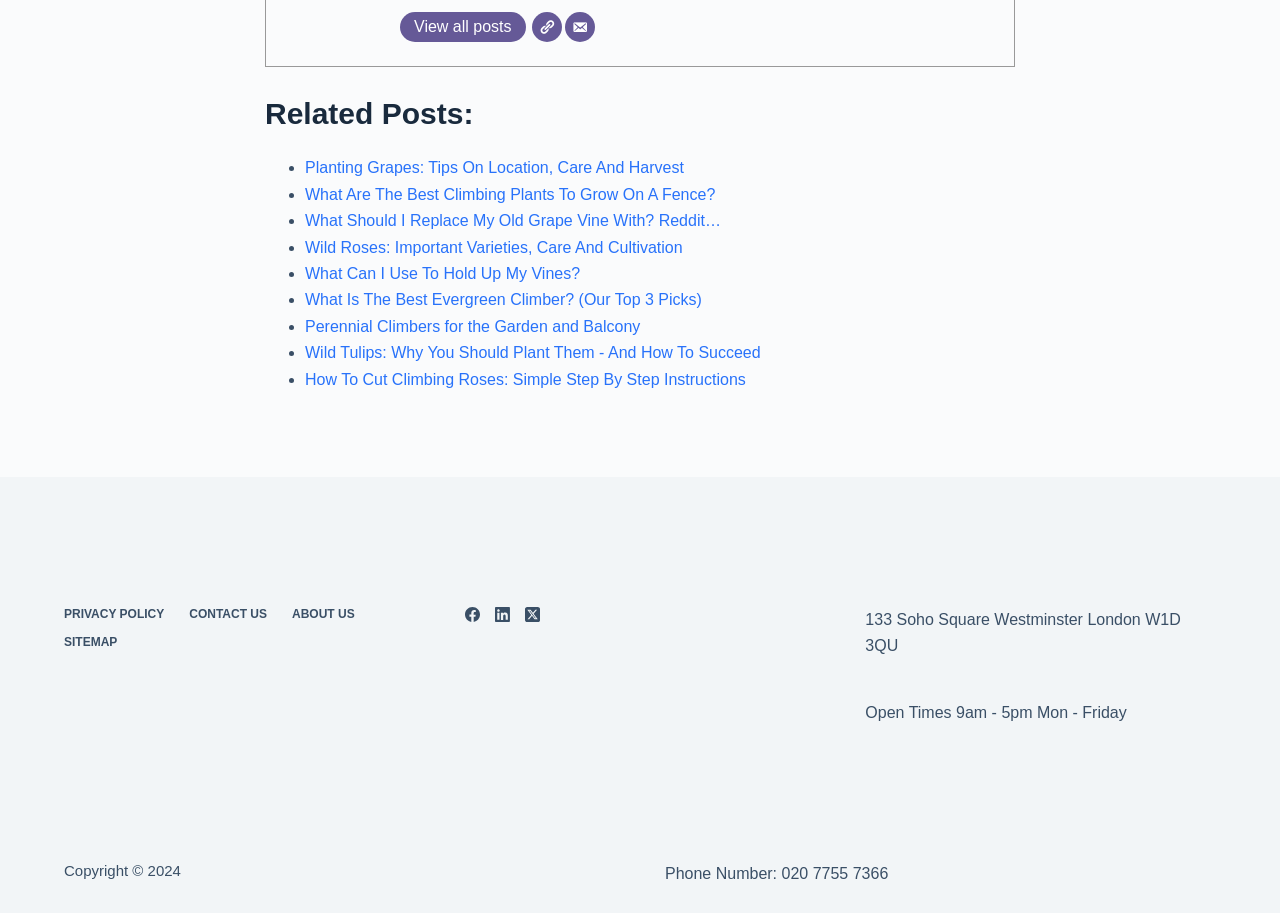What is the title of the section above the list of links?
Look at the image and answer the question with a single word or phrase.

Related Posts: